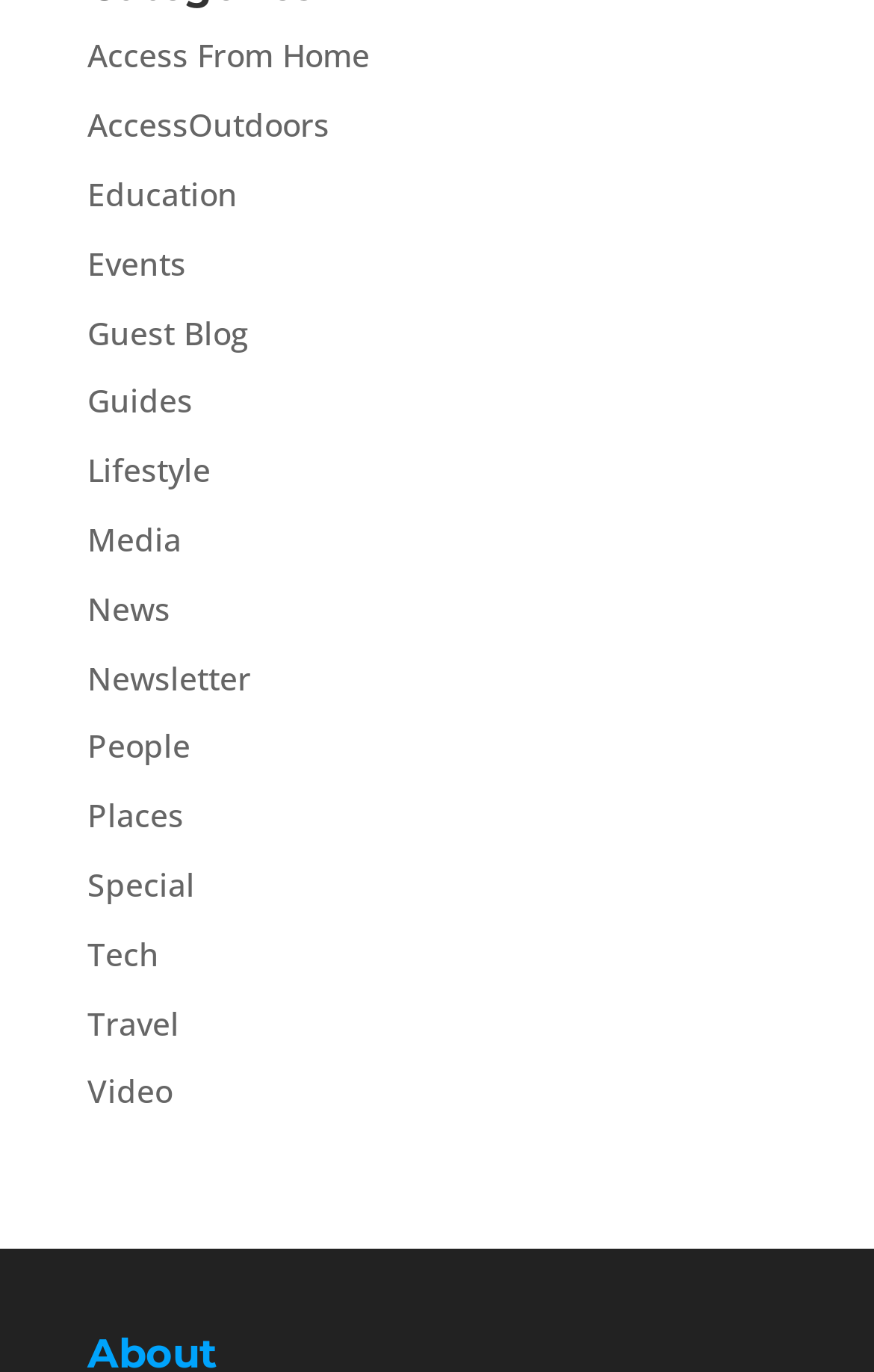Identify the bounding box coordinates of the element to click to follow this instruction: 'Subscribe to Newsletter'. Ensure the coordinates are four float values between 0 and 1, provided as [left, top, right, bottom].

[0.1, 0.478, 0.287, 0.509]